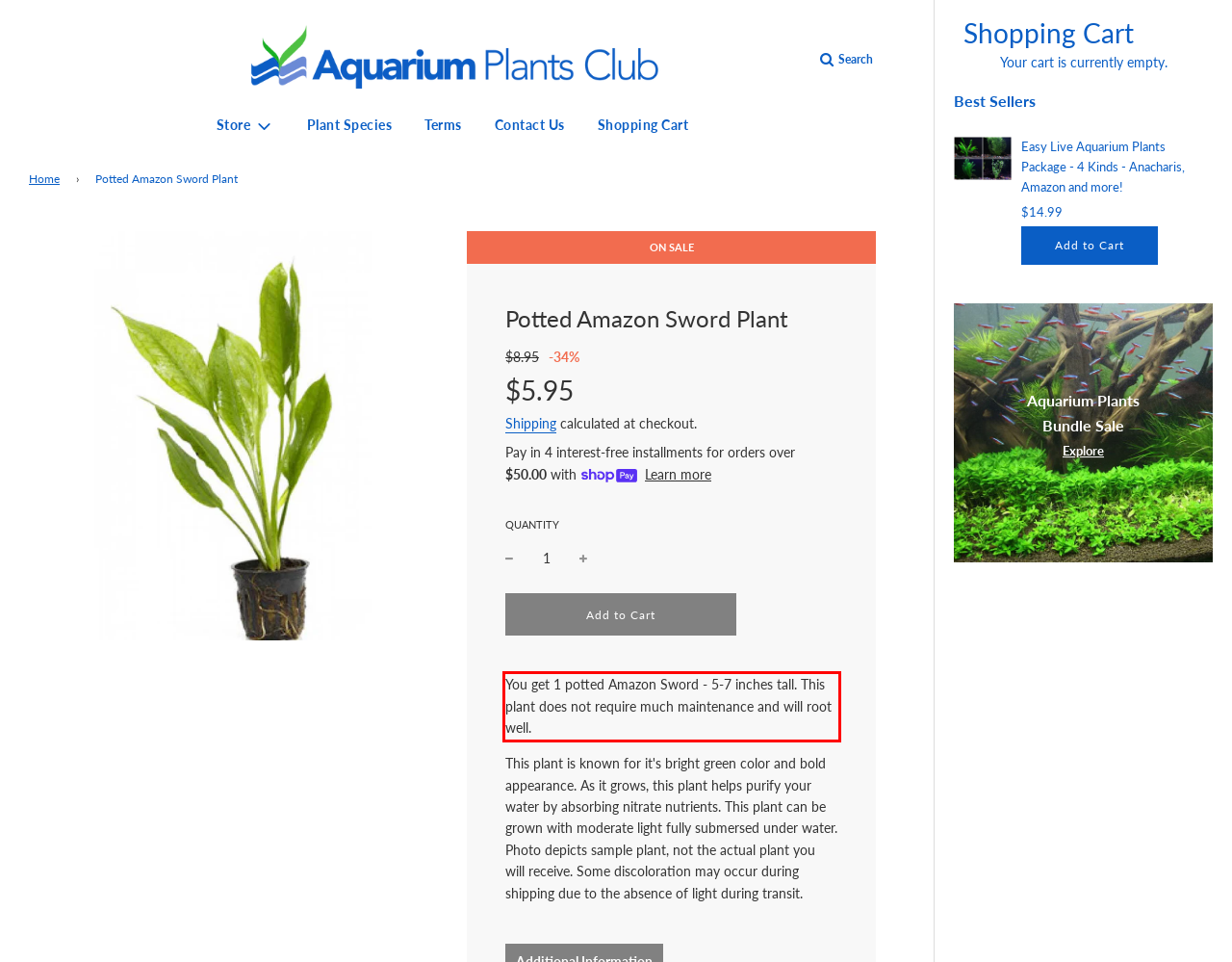Inspect the webpage screenshot that has a red bounding box and use OCR technology to read and display the text inside the red bounding box.

You get 1 potted Amazon Sword - 5-7 inches tall. This plant does not require much maintenance and will root well.